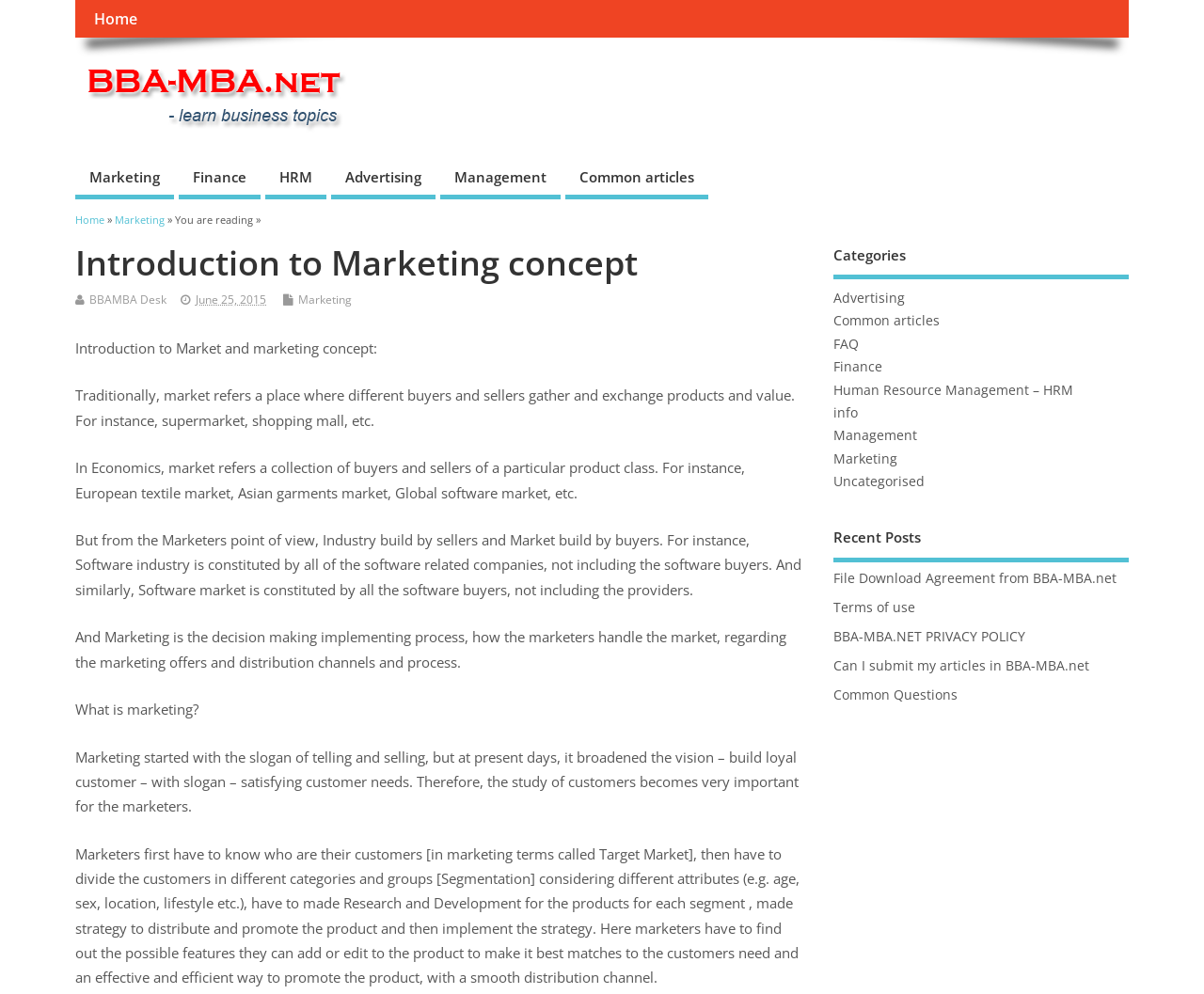Please provide the bounding box coordinates for the element that needs to be clicked to perform the instruction: "Click on the 'Home' link". The coordinates must consist of four float numbers between 0 and 1, formatted as [left, top, right, bottom].

[0.062, 0.0, 0.13, 0.038]